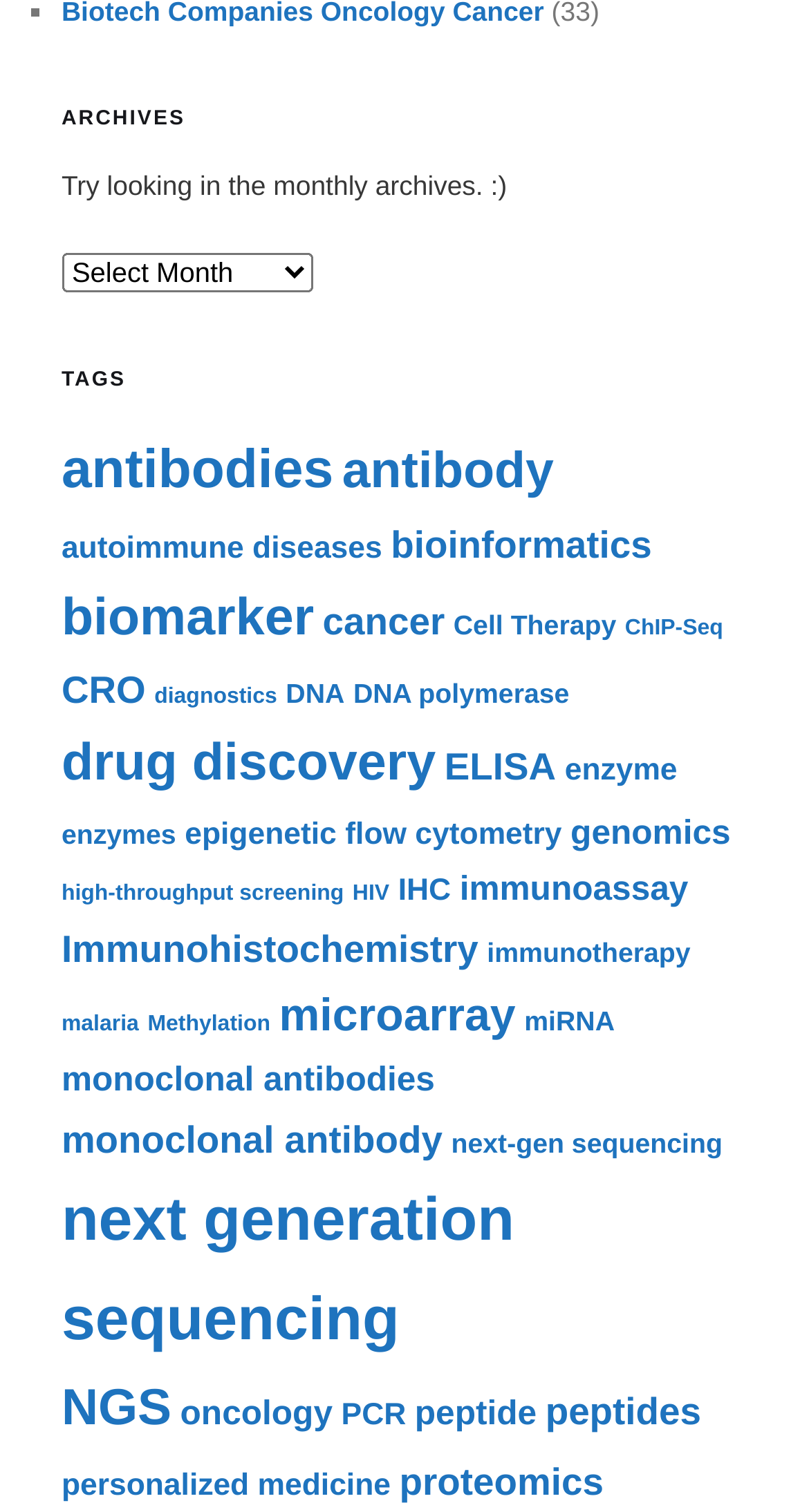Provide a short answer to the following question with just one word or phrase: What is the main category above the tags section?

Archives